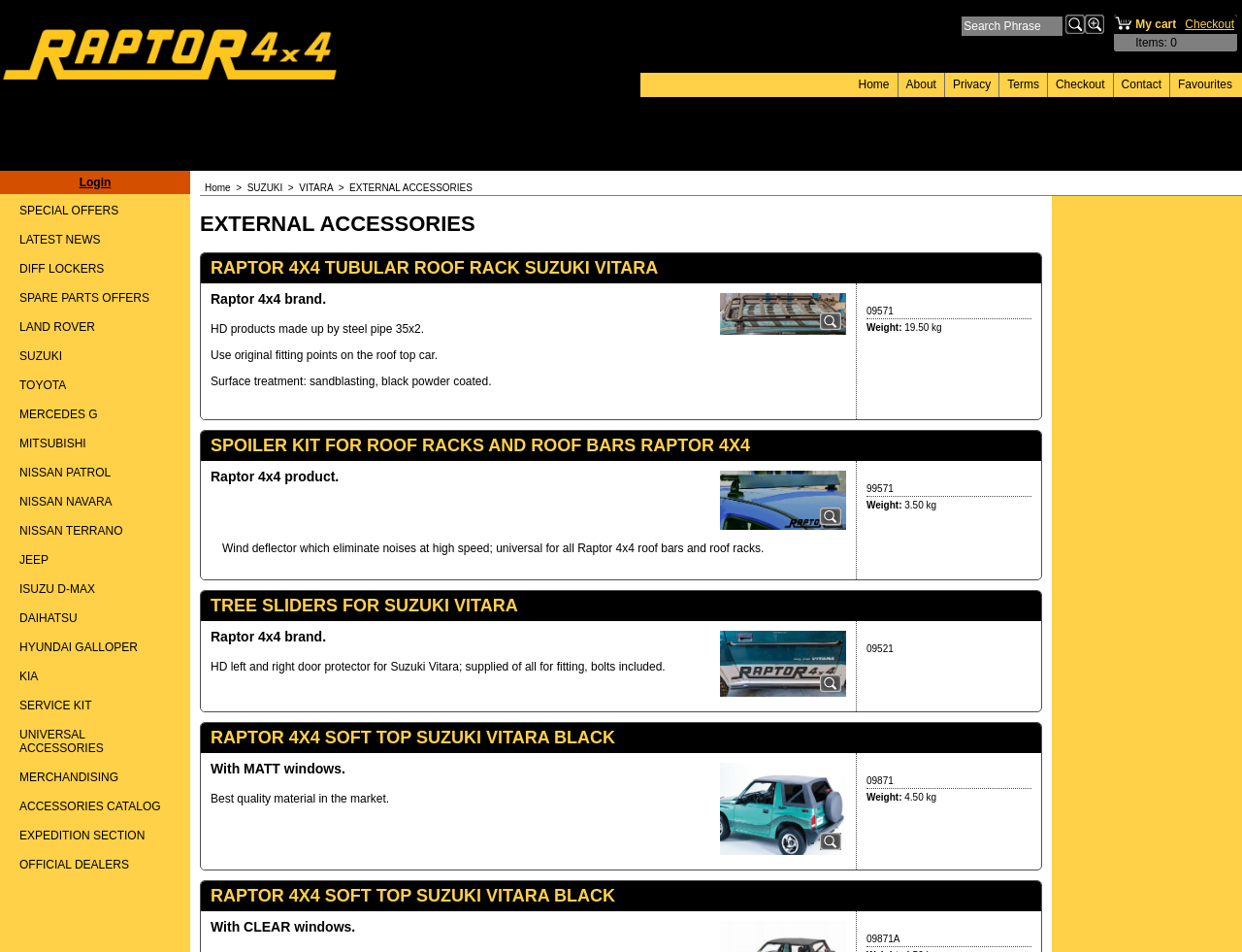Refer to the image and offer a detailed explanation in response to the question: What is the function of the 'Login' link?

The 'Login' link is located at the top of the webpage, and it is likely that it leads to a page where the user can log in to their account. This suggests that the website has user accounts, and the user needs to log in to access their account information, order history, or other personalized features.